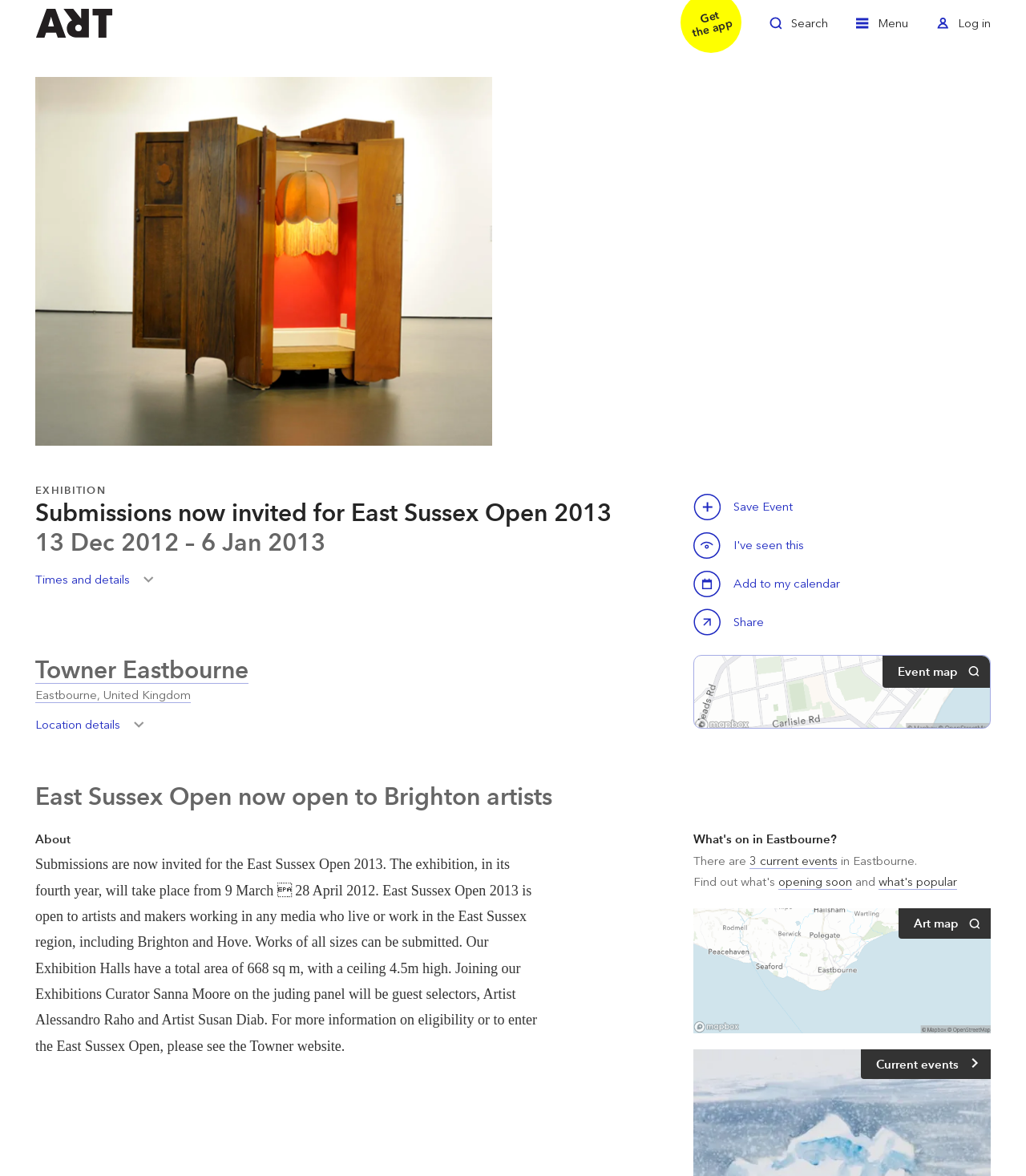Find the bounding box coordinates of the area to click in order to follow the instruction: "Zoom in".

[0.034, 0.065, 0.479, 0.379]